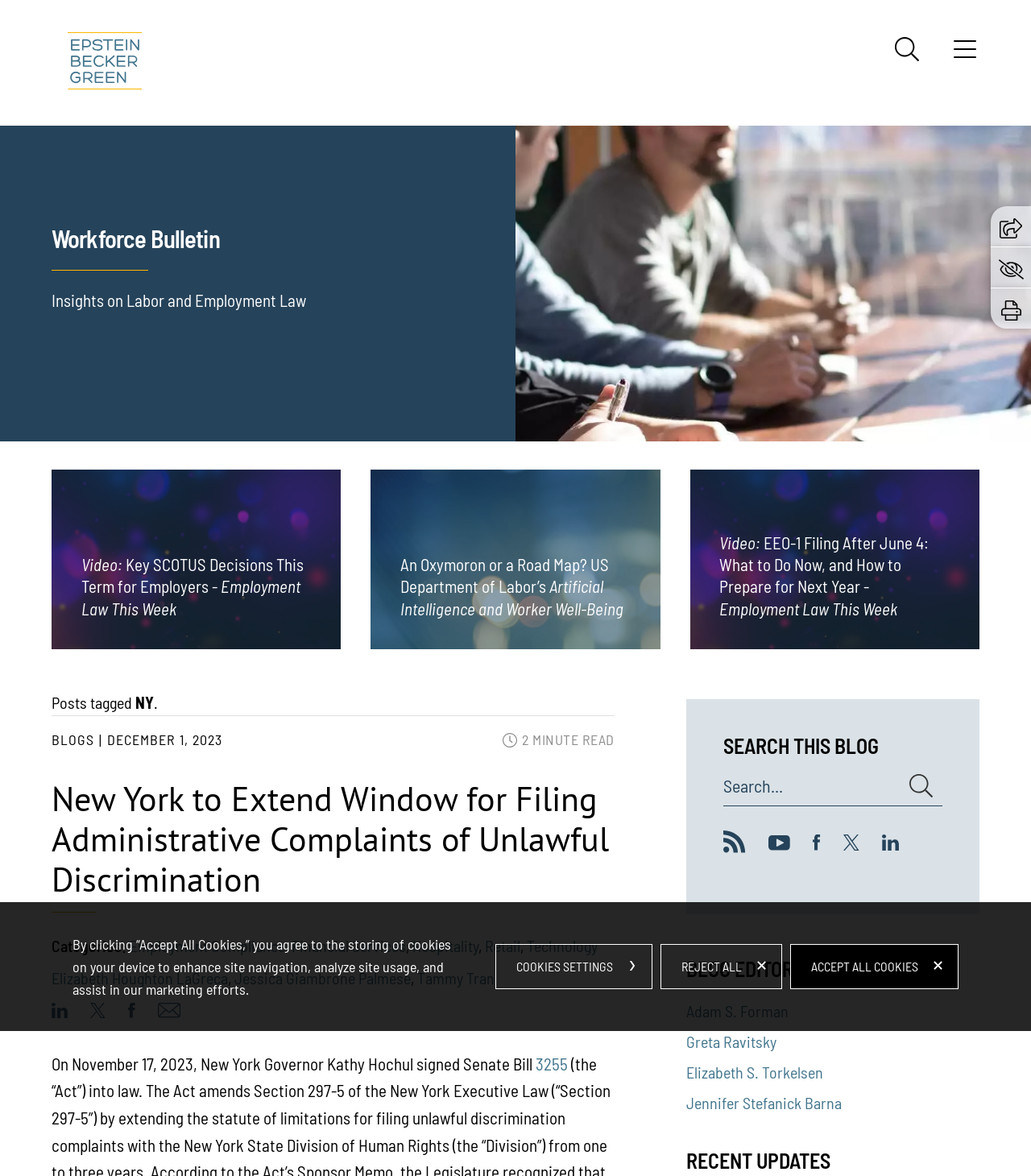Locate the bounding box coordinates of the element that needs to be clicked to carry out the instruction: "Search for a topic". The coordinates should be given as four float numbers ranging from 0 to 1, i.e., [left, top, right, bottom].

[0.701, 0.66, 0.914, 0.686]